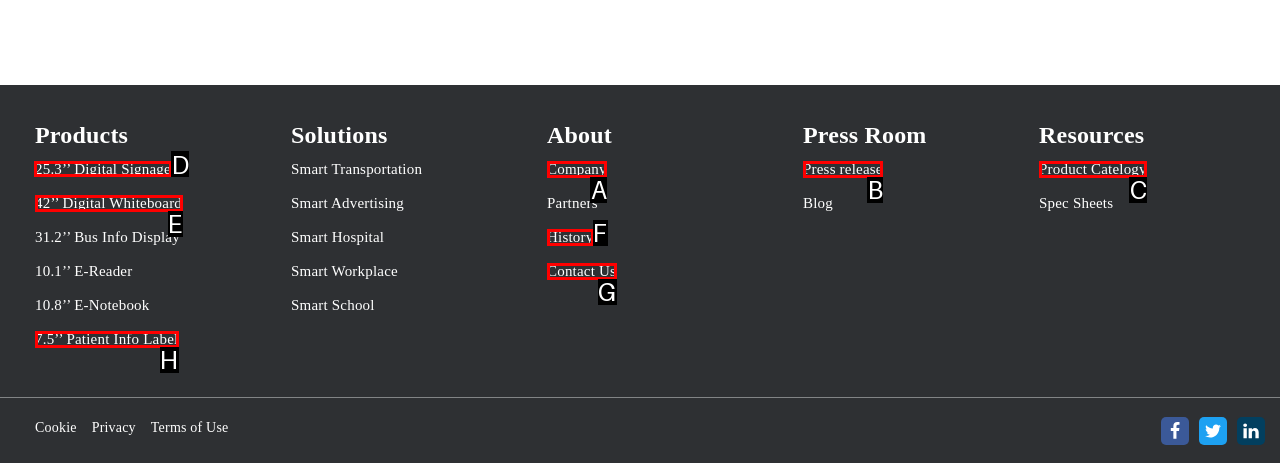To complete the instruction: View 25.3’’ Digital Signage product, which HTML element should be clicked?
Respond with the option's letter from the provided choices.

D